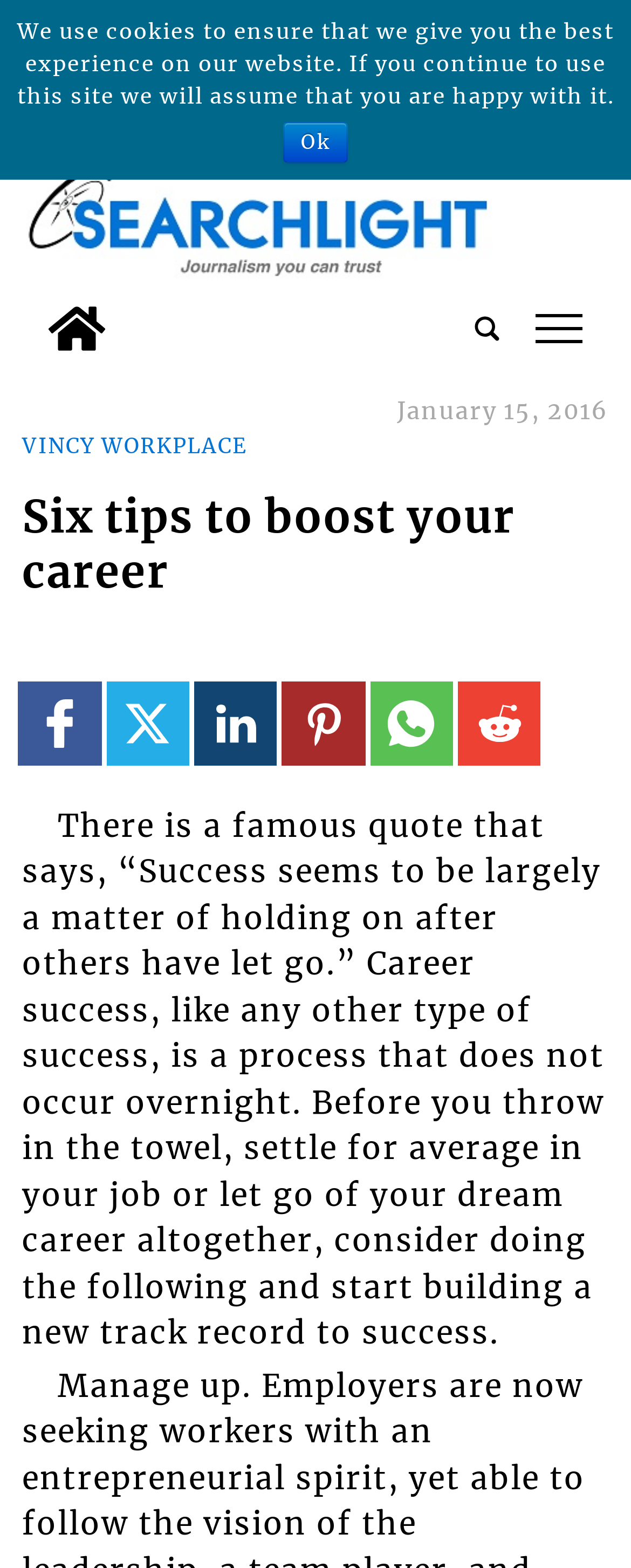How many social media links are present?
Craft a detailed and extensive response to the question.

I counted the number of link elements with images that seem to be social media icons, starting from the link with the text 'Link to page in facebook' at coordinates [0.029, 0.791, 0.16, 0.844] and ending with the link with the text 'Link to page in reddit' at coordinates [0.726, 0.791, 0.857, 0.844].